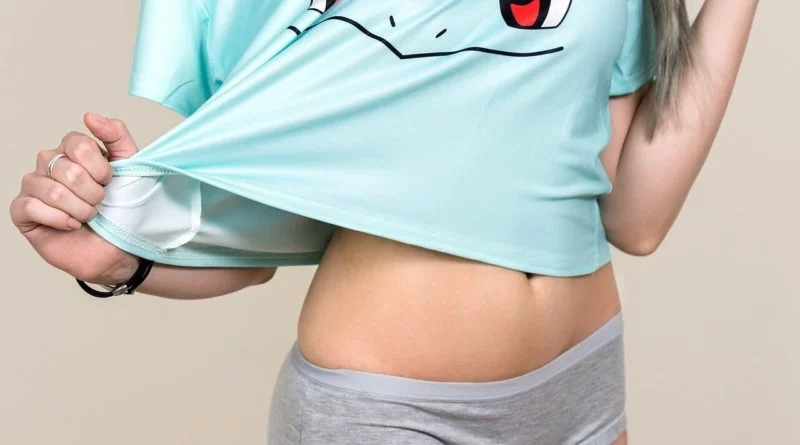Analyze the image and provide a detailed answer to the question: What is the background of the image?

According to the caption, the background of the image is 'neutral', which draws attention to the vibrant colors of the shirt and the playful display.